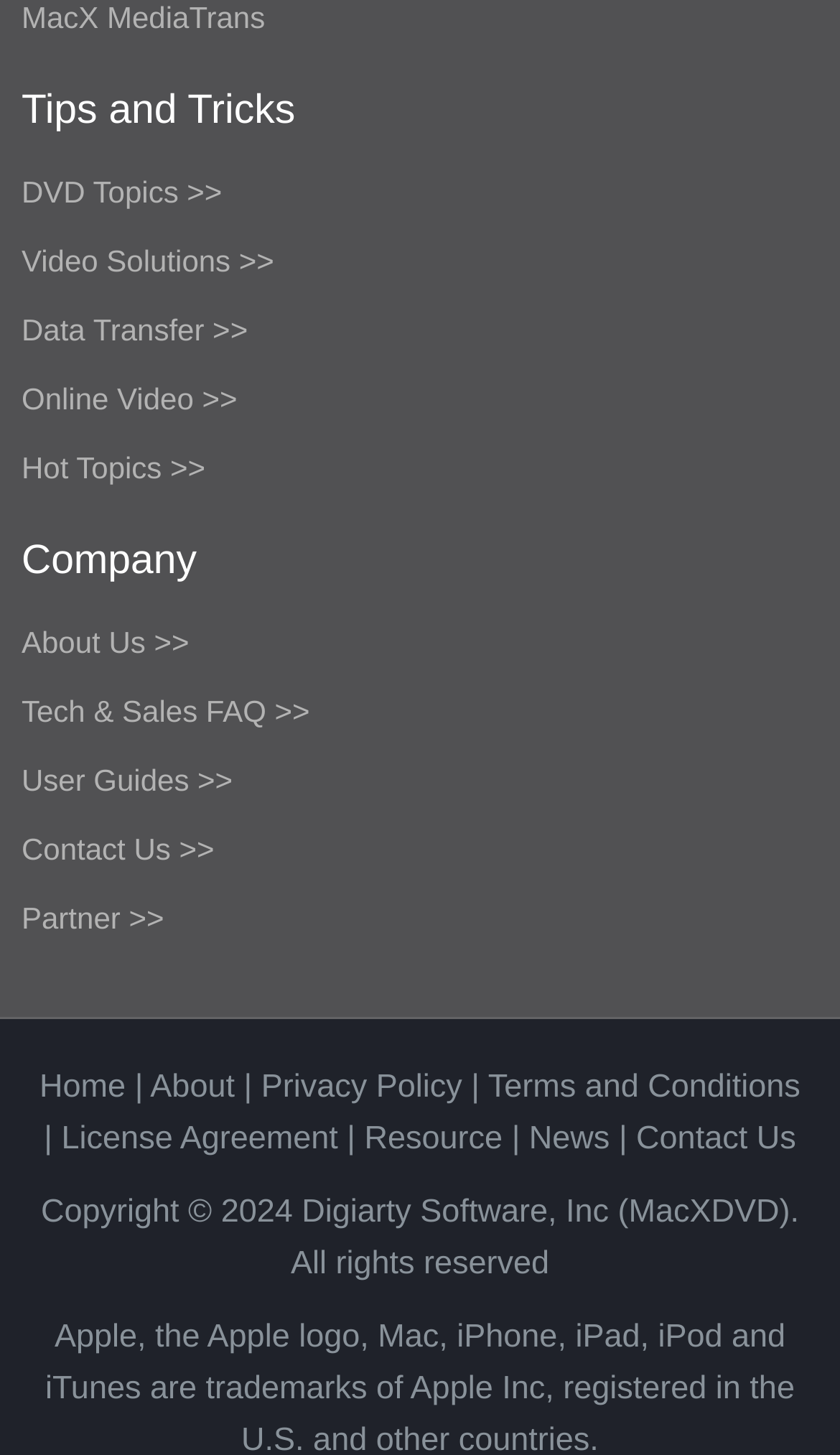What is the company name mentioned in the webpage?
Based on the image, answer the question in a detailed manner.

The company name is mentioned in the copyright section at the bottom of the webpage, which states 'Copyright © 2024 Digiarty Software, Inc (MacXDVD). All rights reserved'.